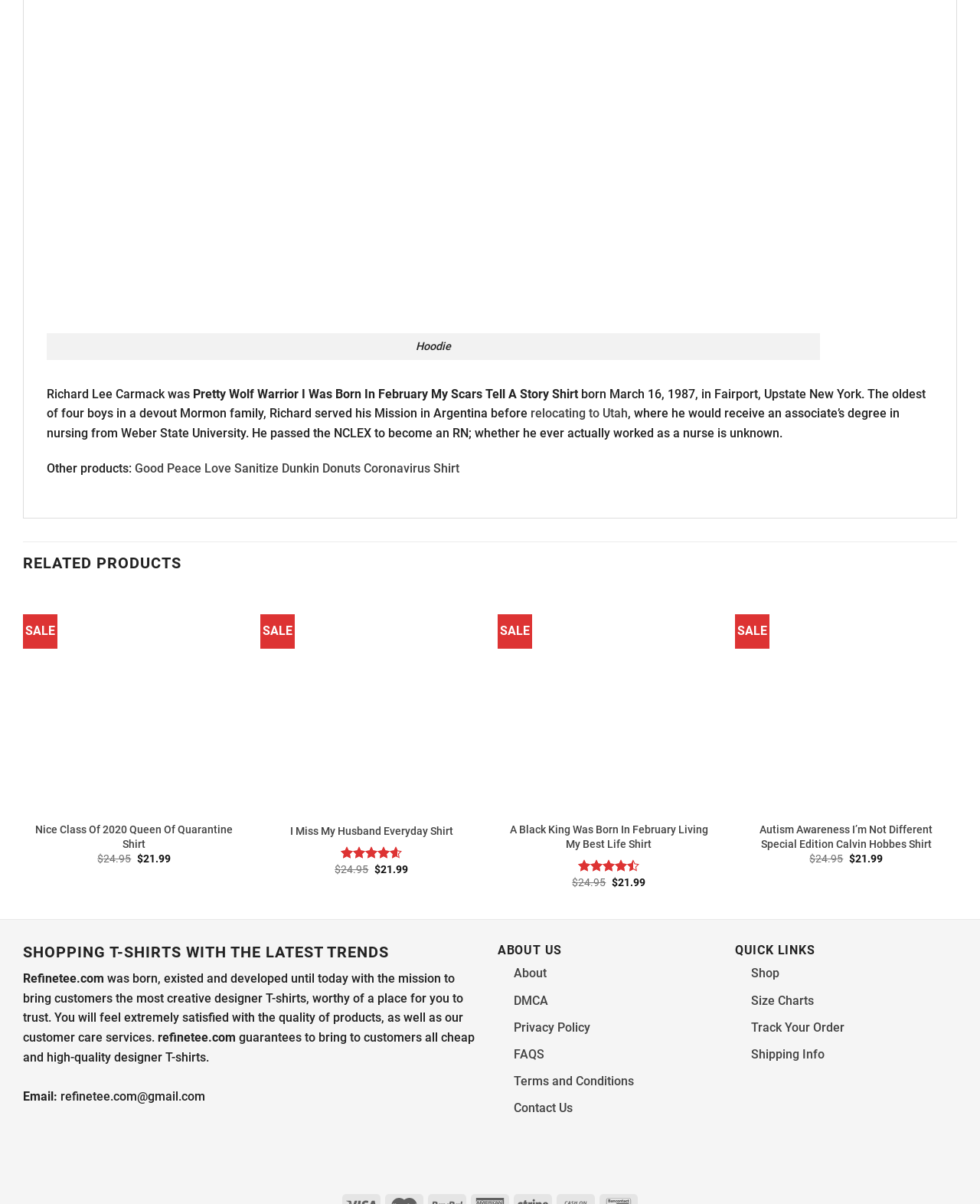Calculate the bounding box coordinates of the UI element given the description: "relocating to Utah".

[0.541, 0.337, 0.641, 0.35]